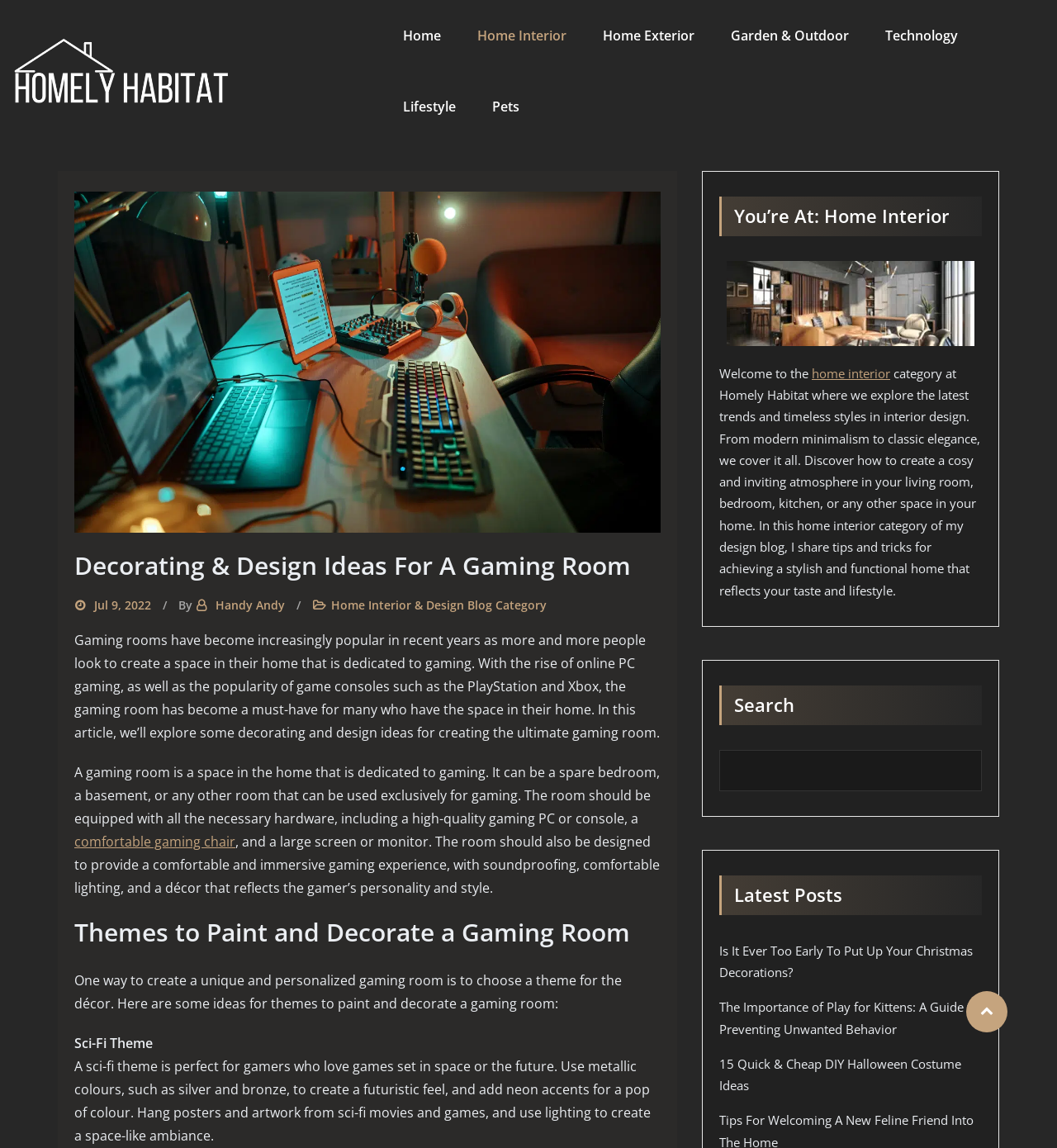Please specify the bounding box coordinates of the clickable region to carry out the following instruction: "Read the 'Themes to Paint and Decorate a Gaming Room' section". The coordinates should be four float numbers between 0 and 1, in the format [left, top, right, bottom].

[0.07, 0.797, 0.625, 0.826]